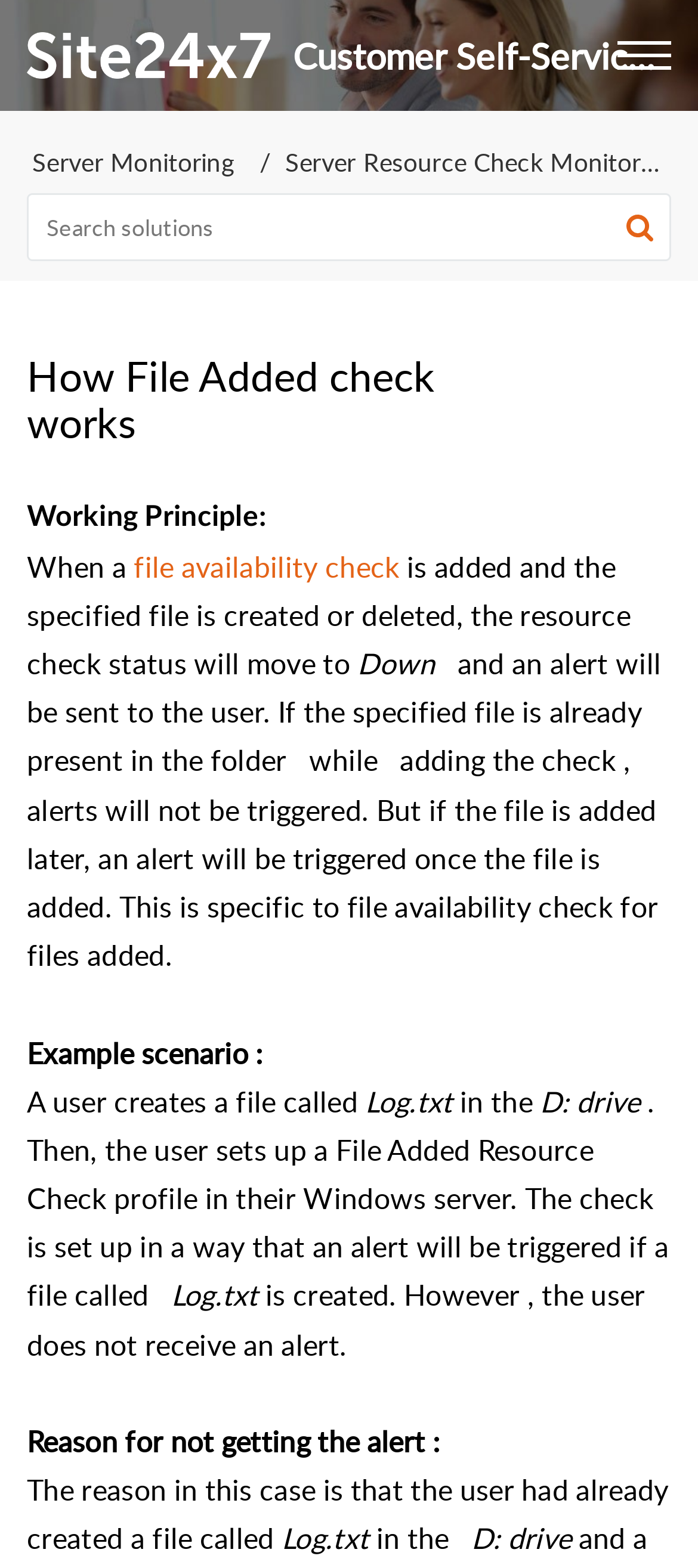Why did the user not receive an alert in the example scenario?
Please provide a comprehensive and detailed answer to the question.

In the example scenario, the user did not receive an alert because the file 'Log.txt' was already created before setting up the file availability check. Since the file was already present, the check did not trigger an alert.